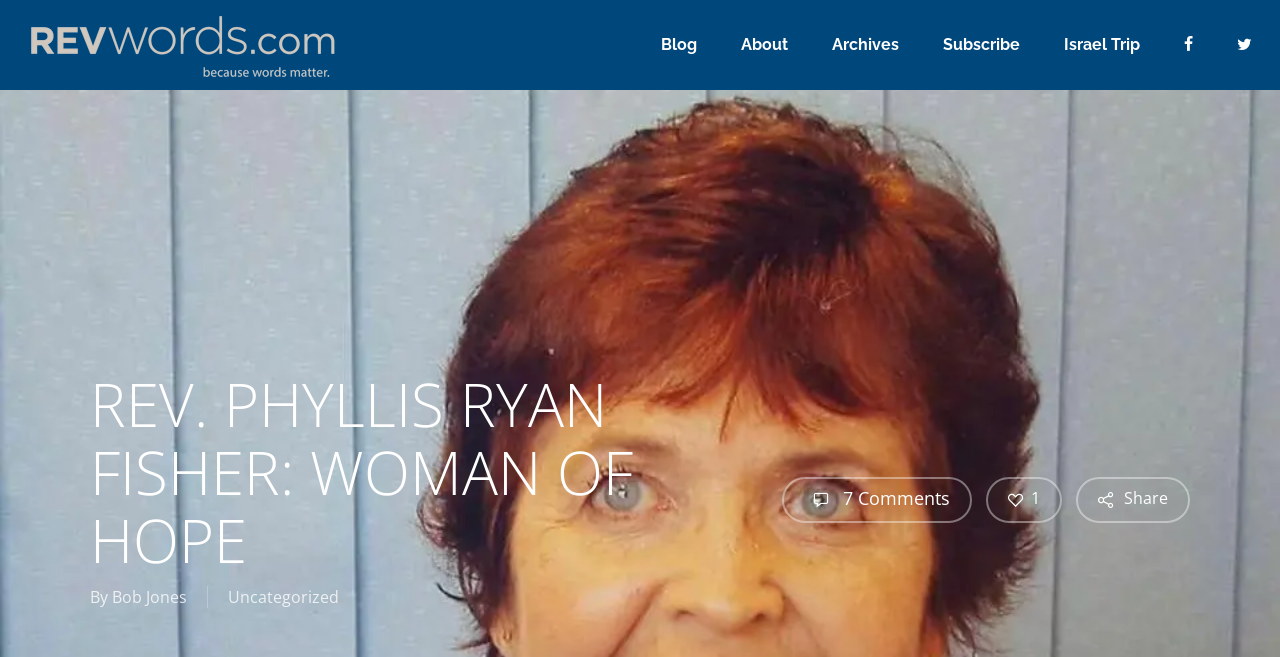Determine the bounding box coordinates for the area that needs to be clicked to fulfill this task: "Click the HERBS link". The coordinates must be given as four float numbers between 0 and 1, i.e., [left, top, right, bottom].

None